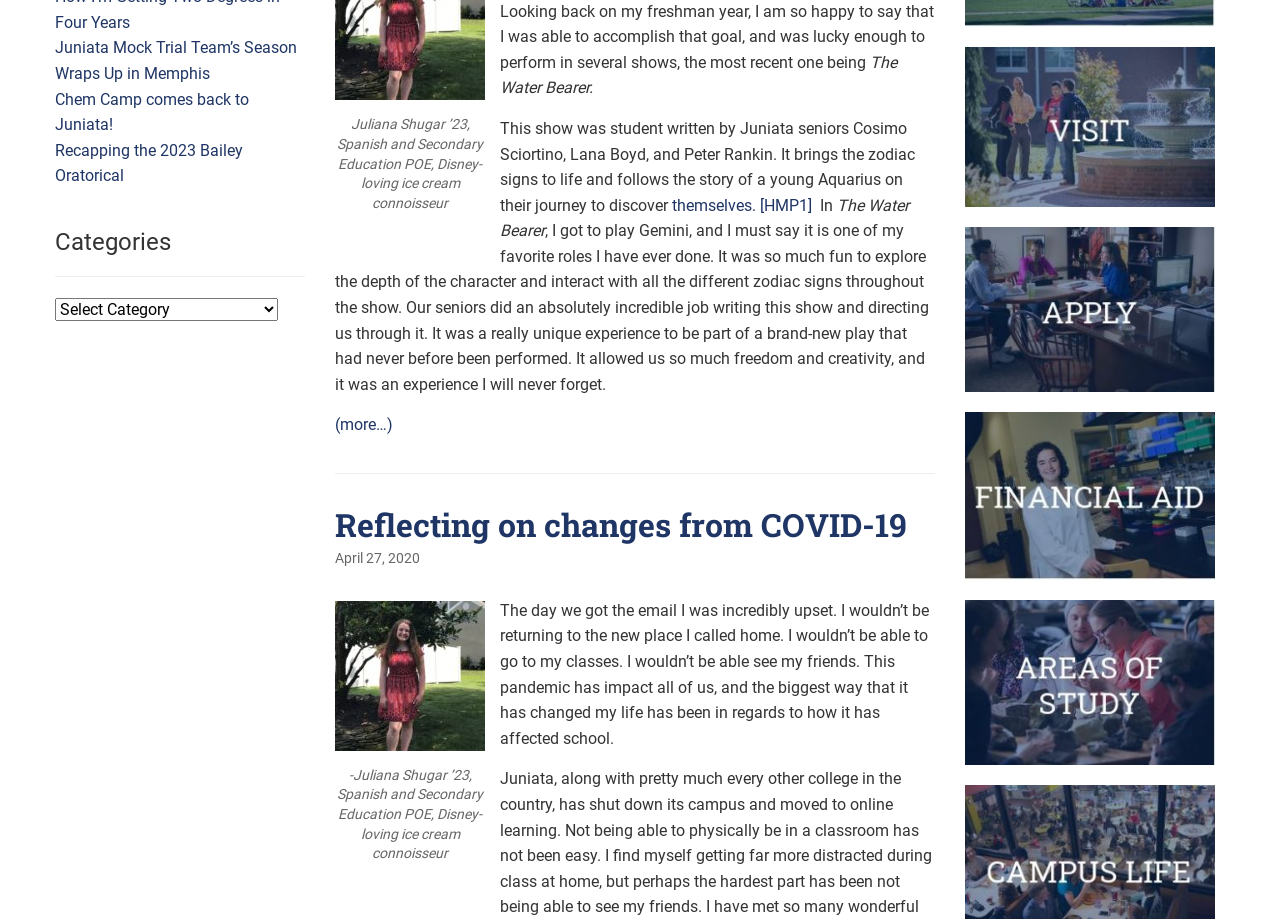Determine the bounding box coordinates for the UI element described. Format the coordinates as (top-left x, top-left y, bottom-right x, bottom-right y) and ensure all values are between 0 and 1. Element description: (more…)

[0.262, 0.452, 0.307, 0.473]